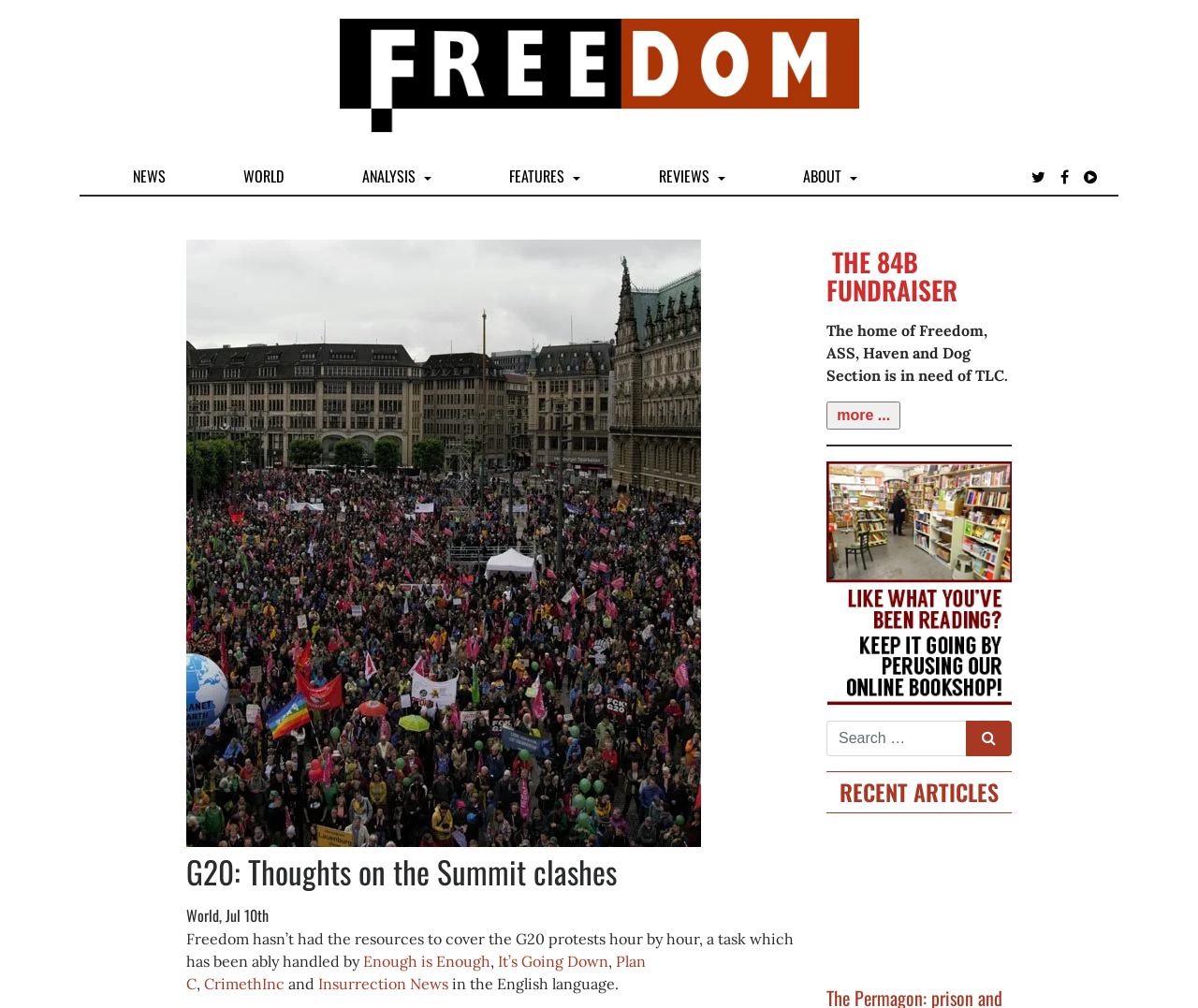Kindly respond to the following question with a single word or a brief phrase: 
How many main categories are there in the navigation menu?

6